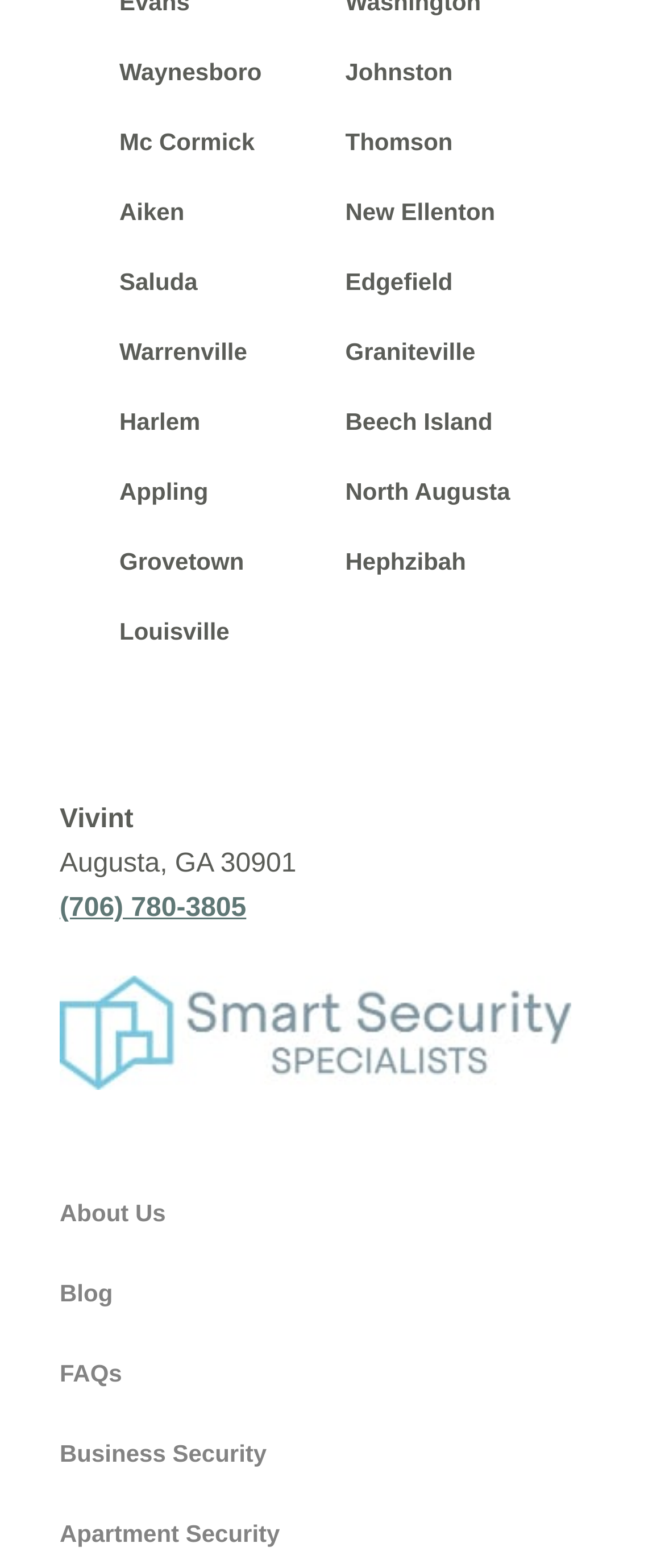Answer with a single word or phrase: 
What is the company name?

Vivint